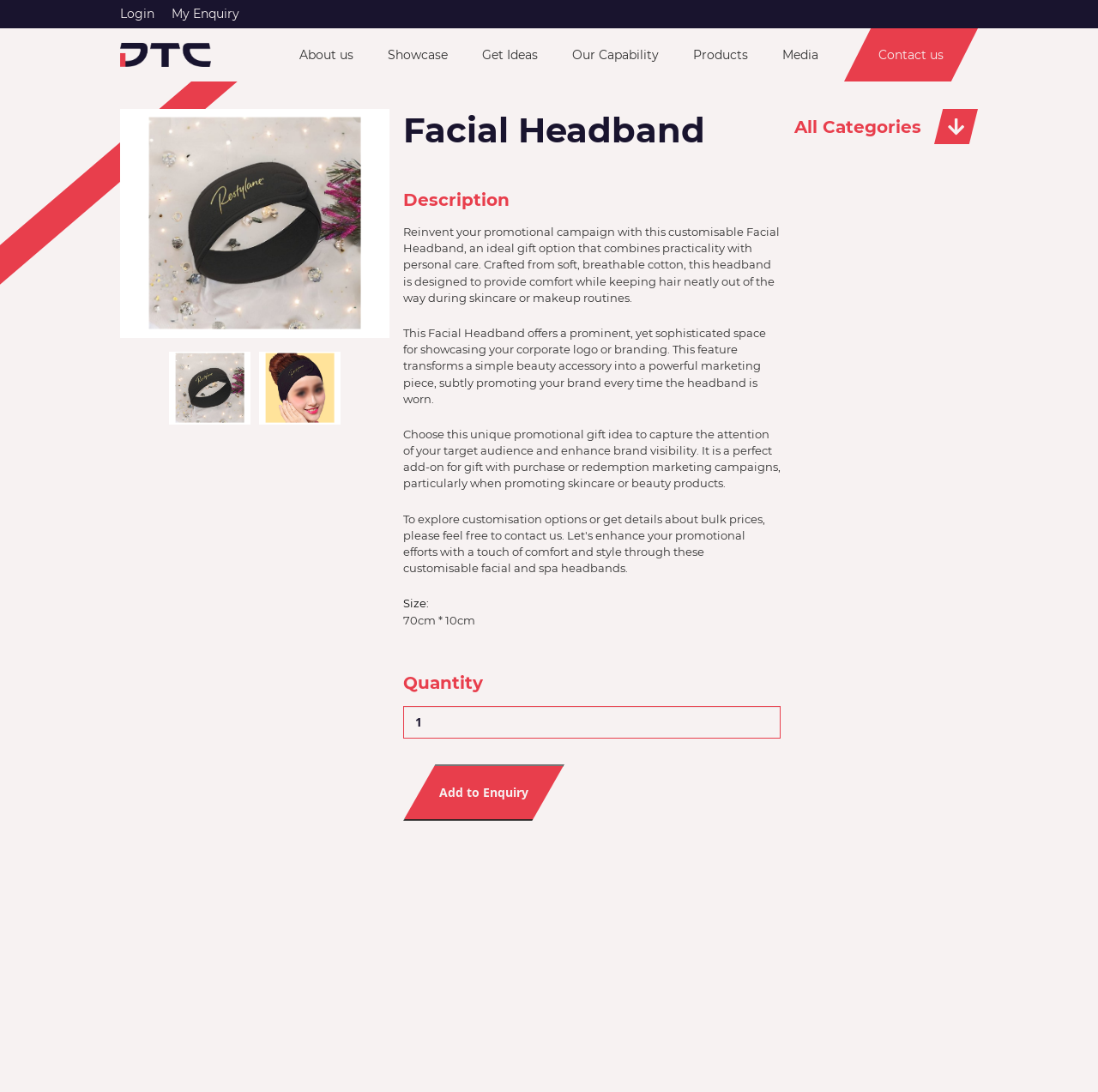Provide a one-word or short-phrase response to the question:
What is the minimum quantity that can be ordered?

1